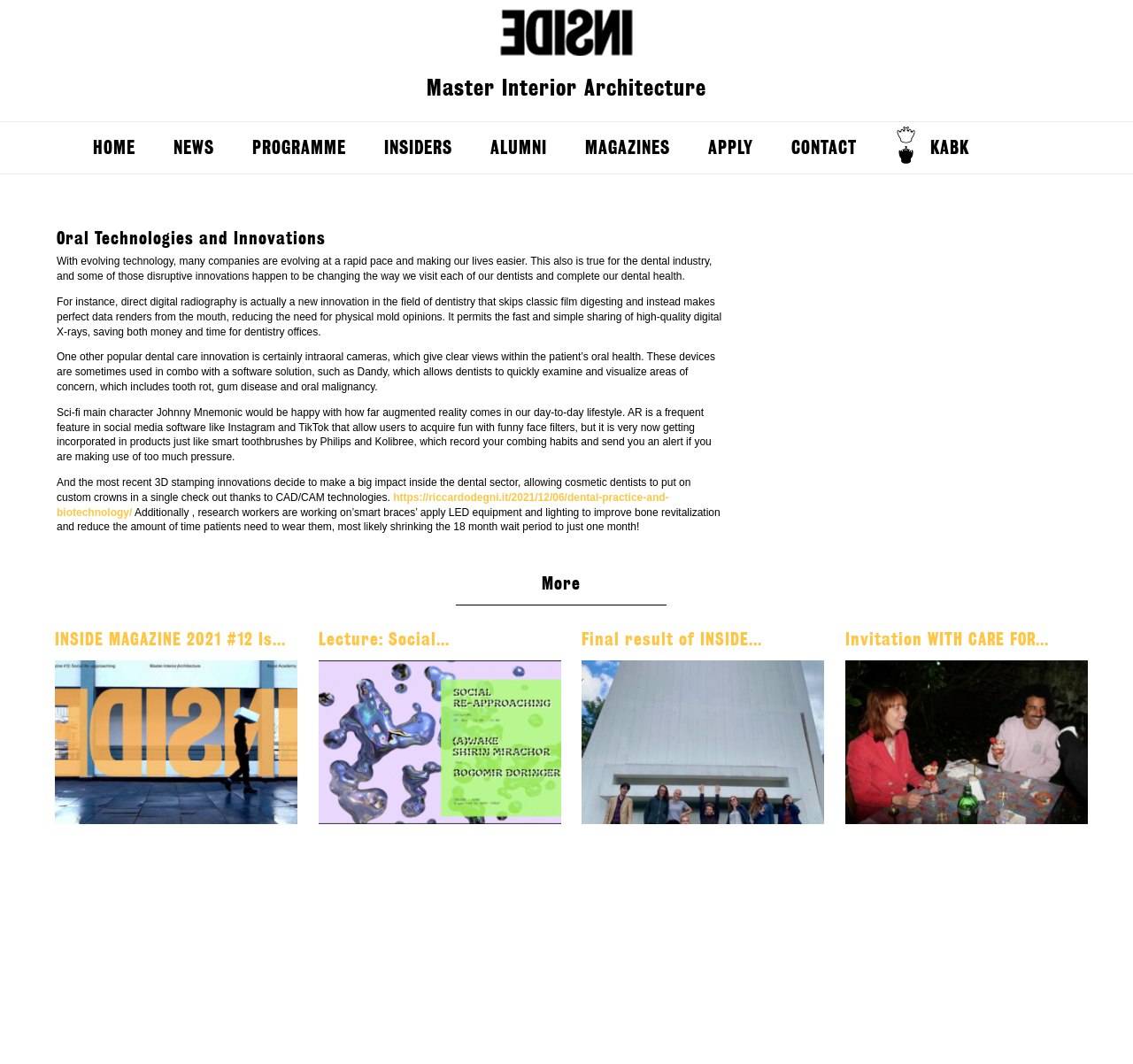Extract the bounding box coordinates of the UI element described by: "INSIDE MAGAZINE 2021 #12 Is...". The coordinates should include four float numbers ranging from 0 to 1, e.g., [left, top, right, bottom].

[0.049, 0.592, 0.252, 0.61]